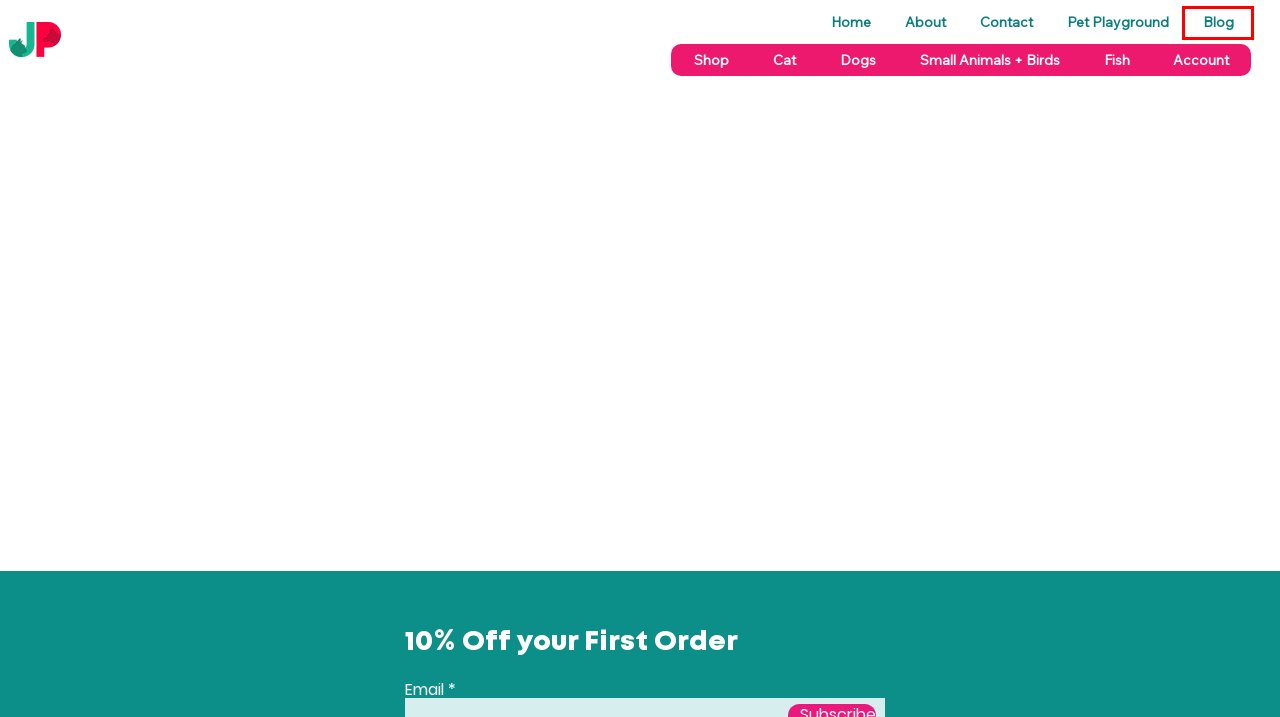Examine the screenshot of a webpage with a red bounding box around a UI element. Your task is to identify the webpage description that best corresponds to the new webpage after clicking the specified element. The given options are:
A. Blog | JunctionPet
B. Pet Playground | JunctionPet
C. Home | JunctionPet
D. Contact | JunctionPet
E. About | JunctionPet
F. Privacy Policy | JunctionPet
G. Terms and Conditions | JunctionPet
H. Returns | JunctionPet

A